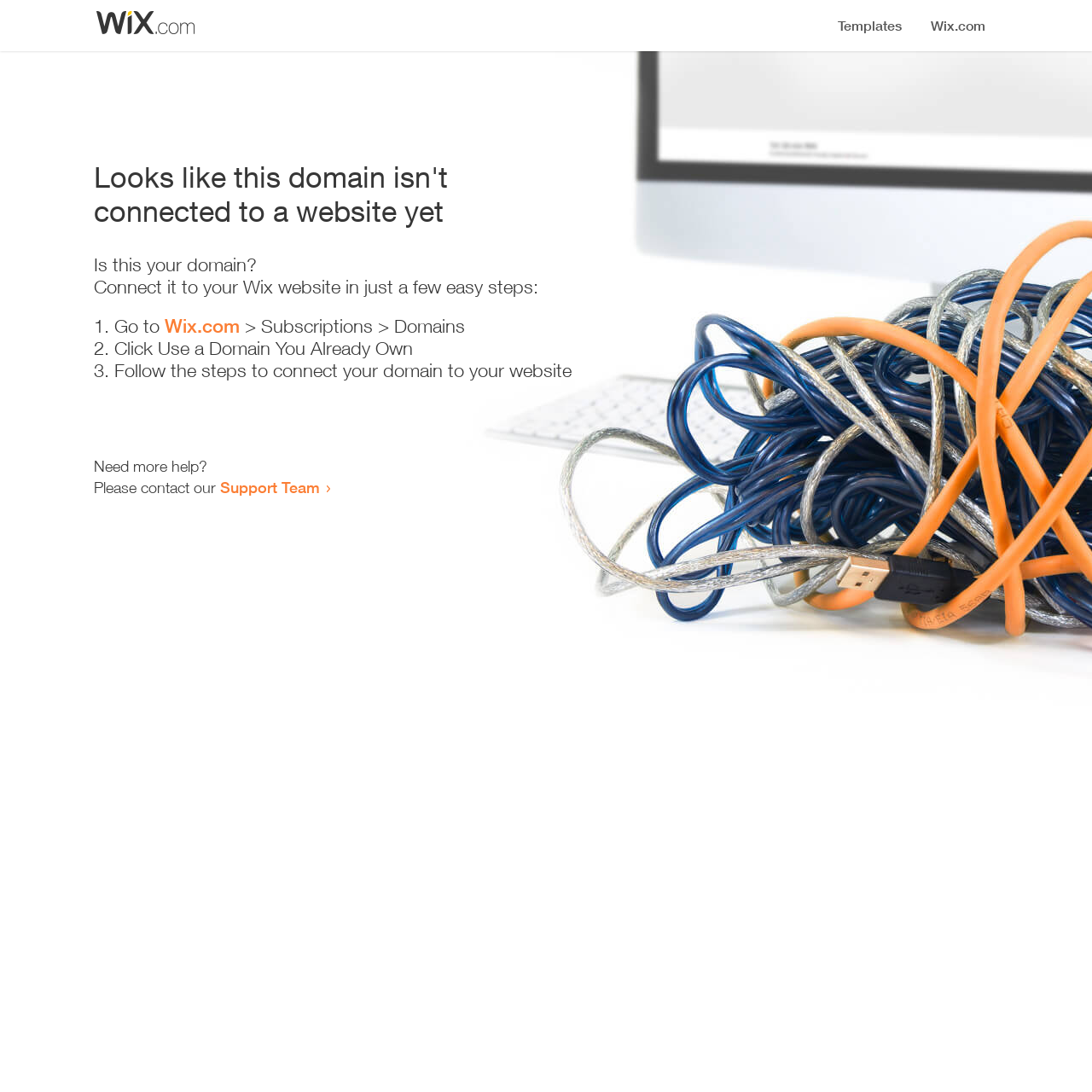Based on the image, please elaborate on the answer to the following question:
What is the current state of the website?

The webpage displays an error message and provides instructions on how to connect the domain, indicating that the website is not currently available.